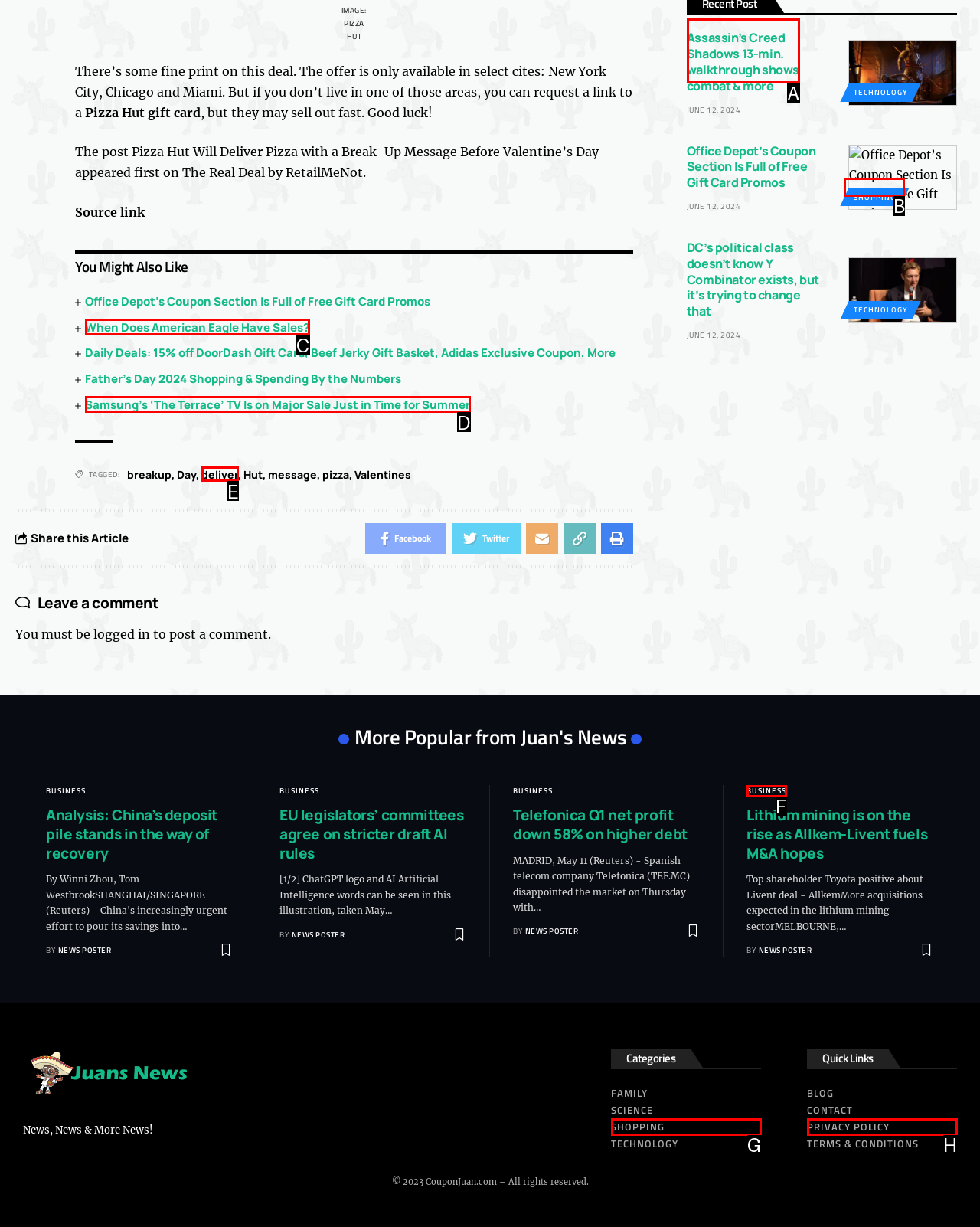Determine which element should be clicked for this task: Click the 'Assassin’s Creed Shadows 13-min. walkthrough shows combat & more' link
Answer with the letter of the selected option.

A